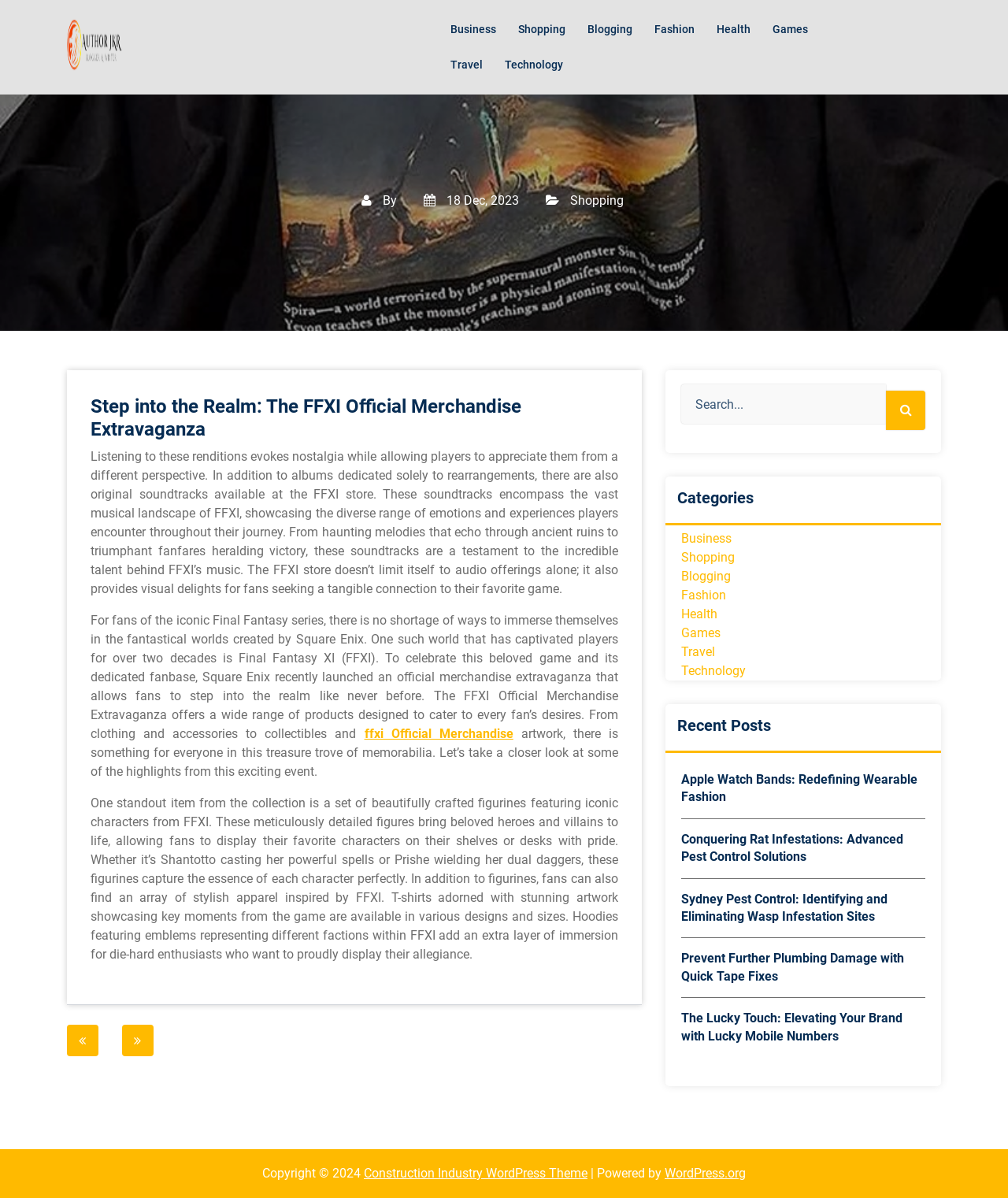Can you determine the bounding box coordinates of the area that needs to be clicked to fulfill the following instruction: "Search for something in the search box"?

[0.676, 0.321, 0.879, 0.354]